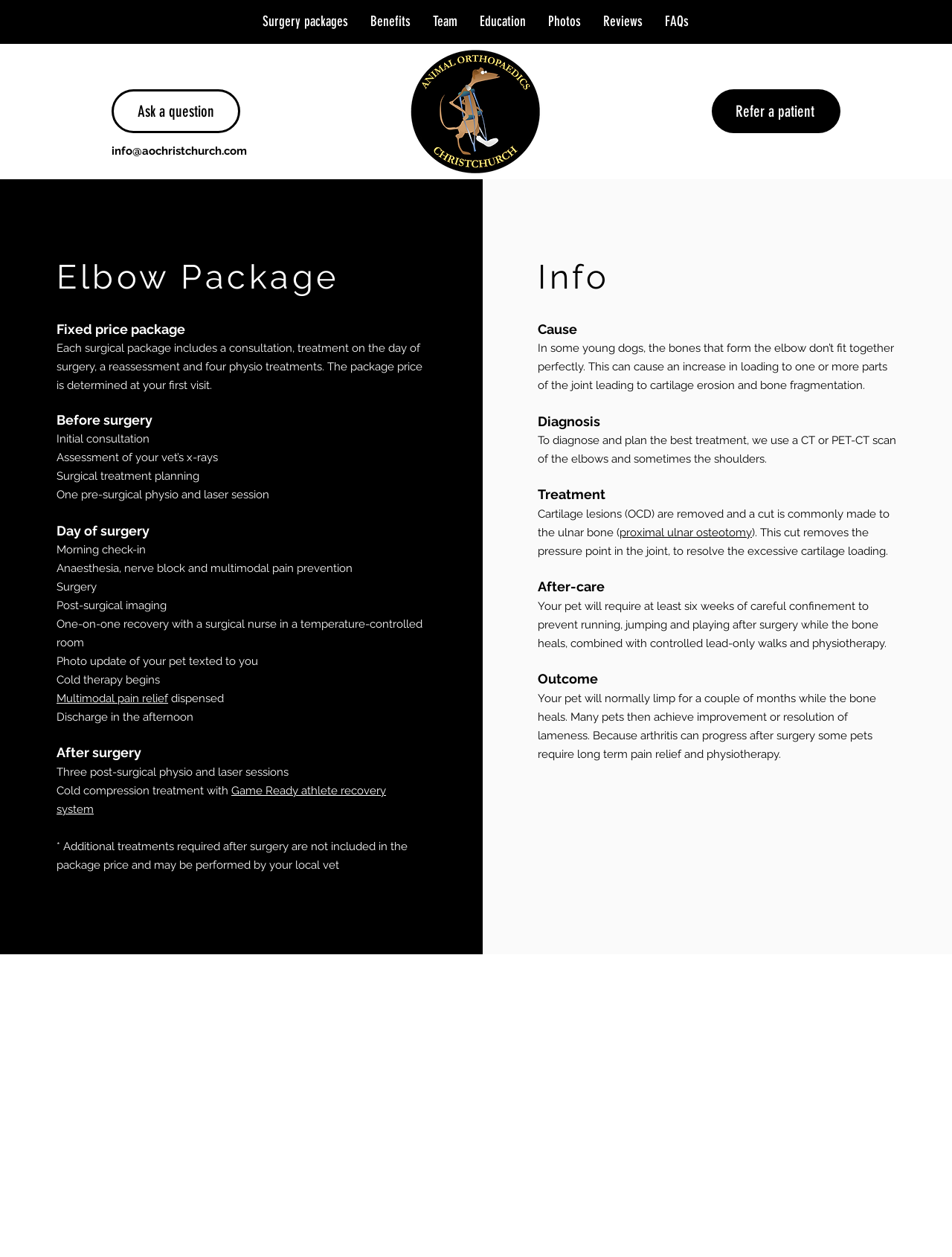Provide a single word or phrase answer to the question: 
What is included in the surgical package?

Consultation, treatment, reassessment, and four physio treatments